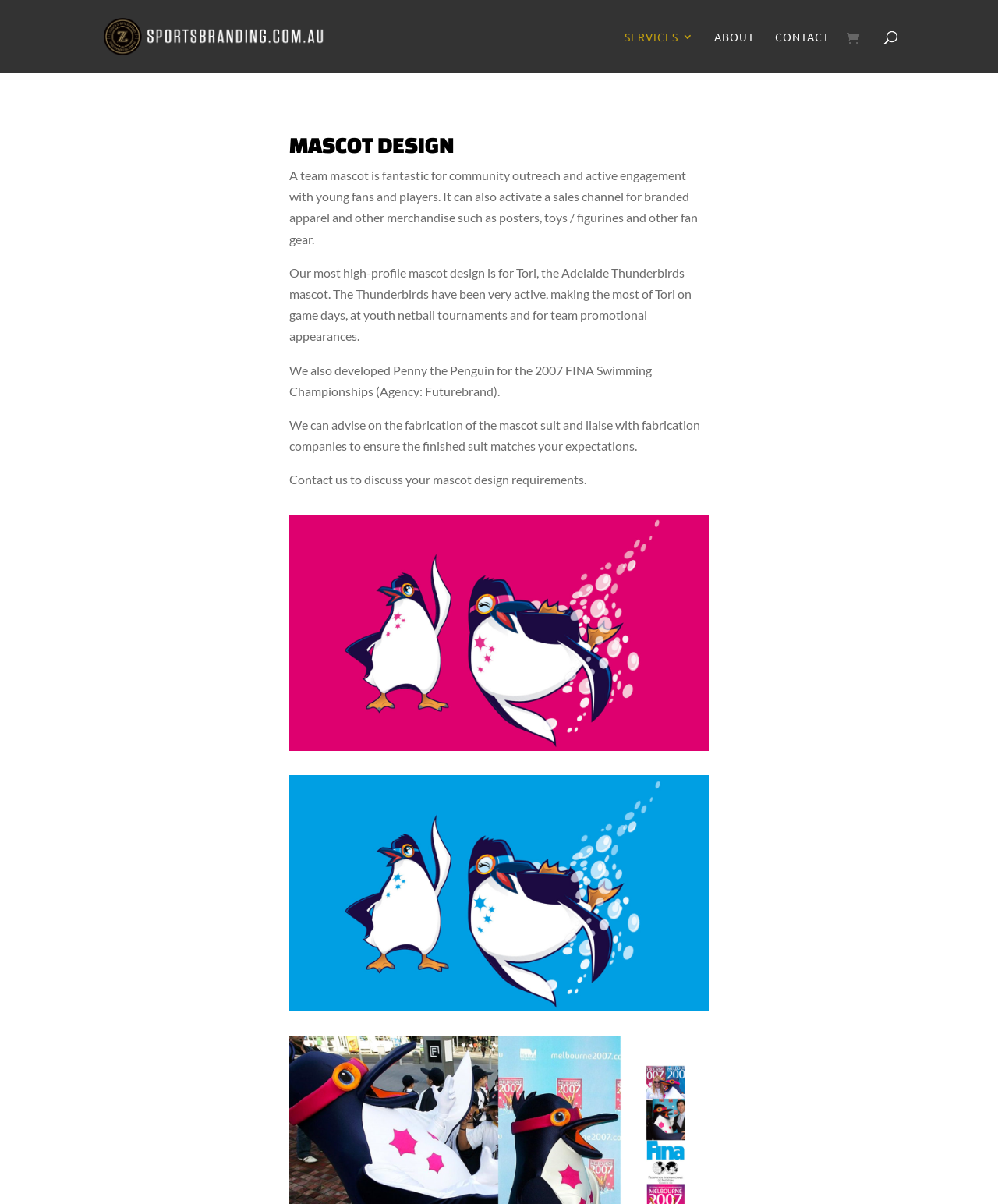Show the bounding box coordinates for the HTML element described as: "Services".

[0.626, 0.026, 0.695, 0.061]